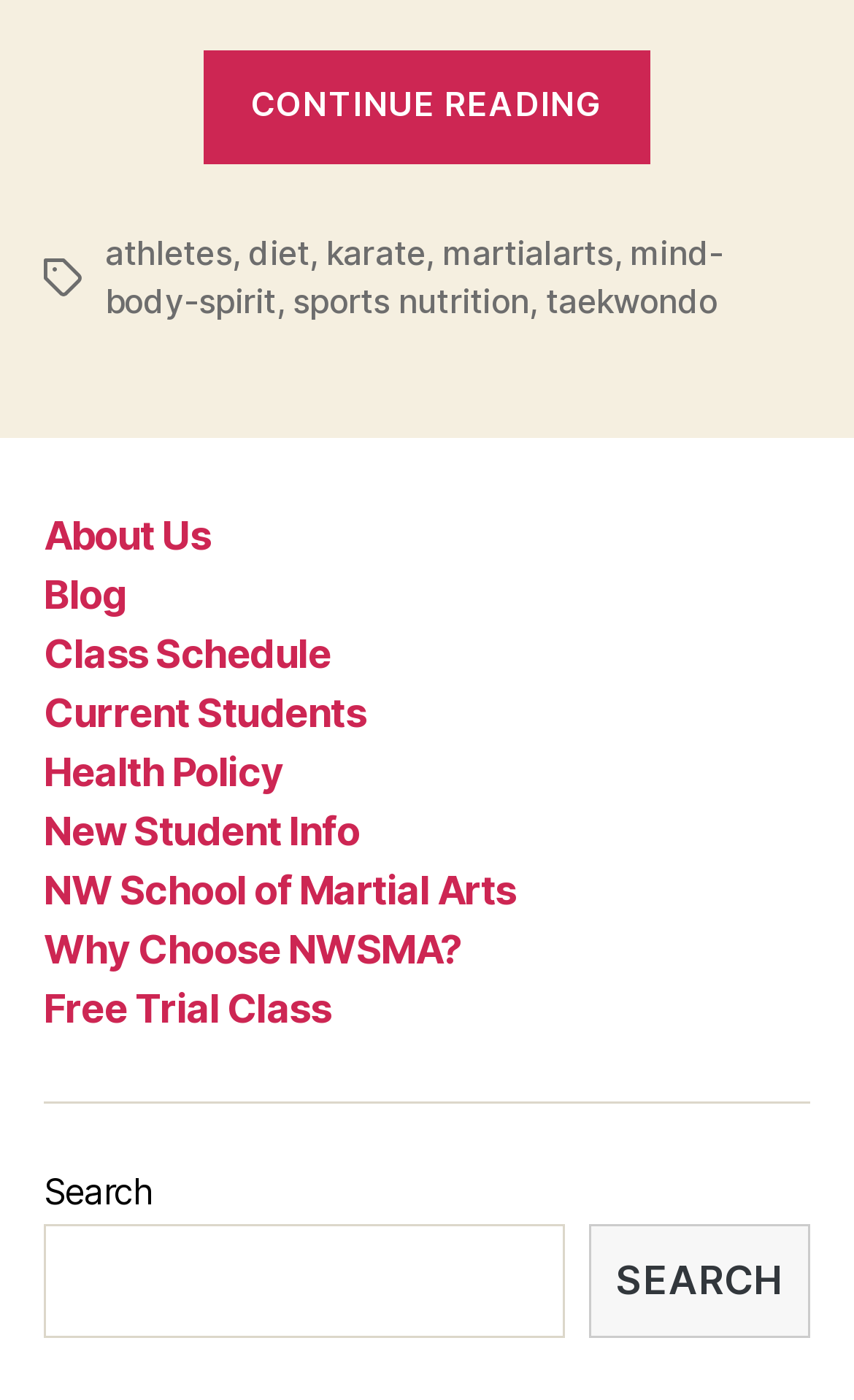Can you pinpoint the bounding box coordinates for the clickable element required for this instruction: "search for martial arts"? The coordinates should be four float numbers between 0 and 1, i.e., [left, top, right, bottom].

[0.051, 0.874, 0.661, 0.955]